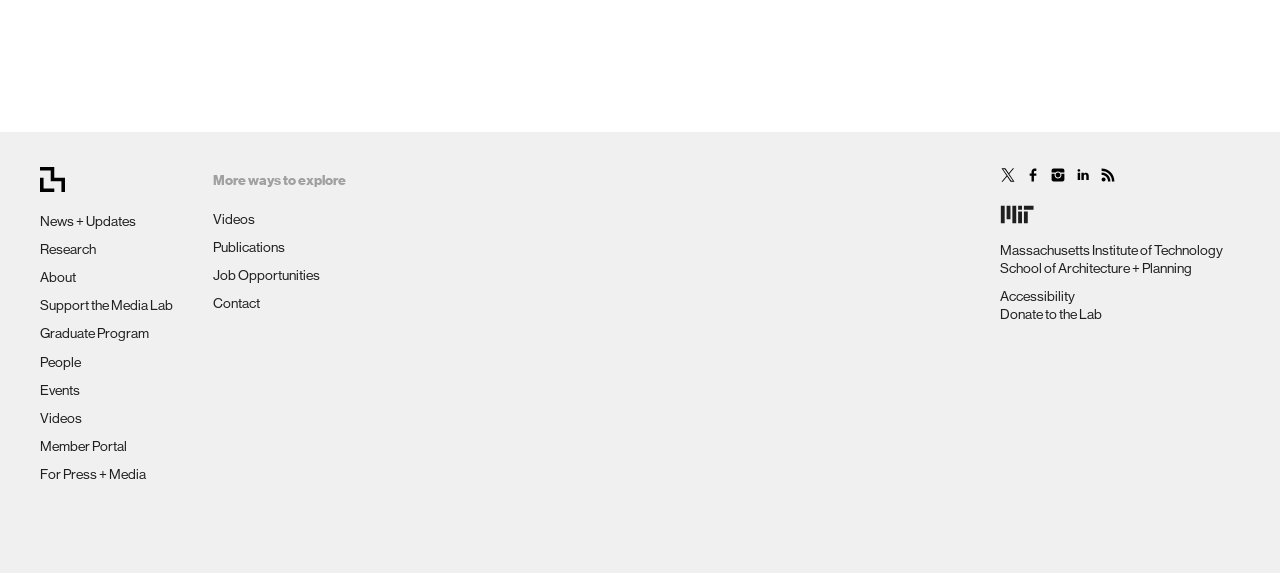What is the second heading on the webpage?
Based on the image content, provide your answer in one word or a short phrase.

More ways to explore